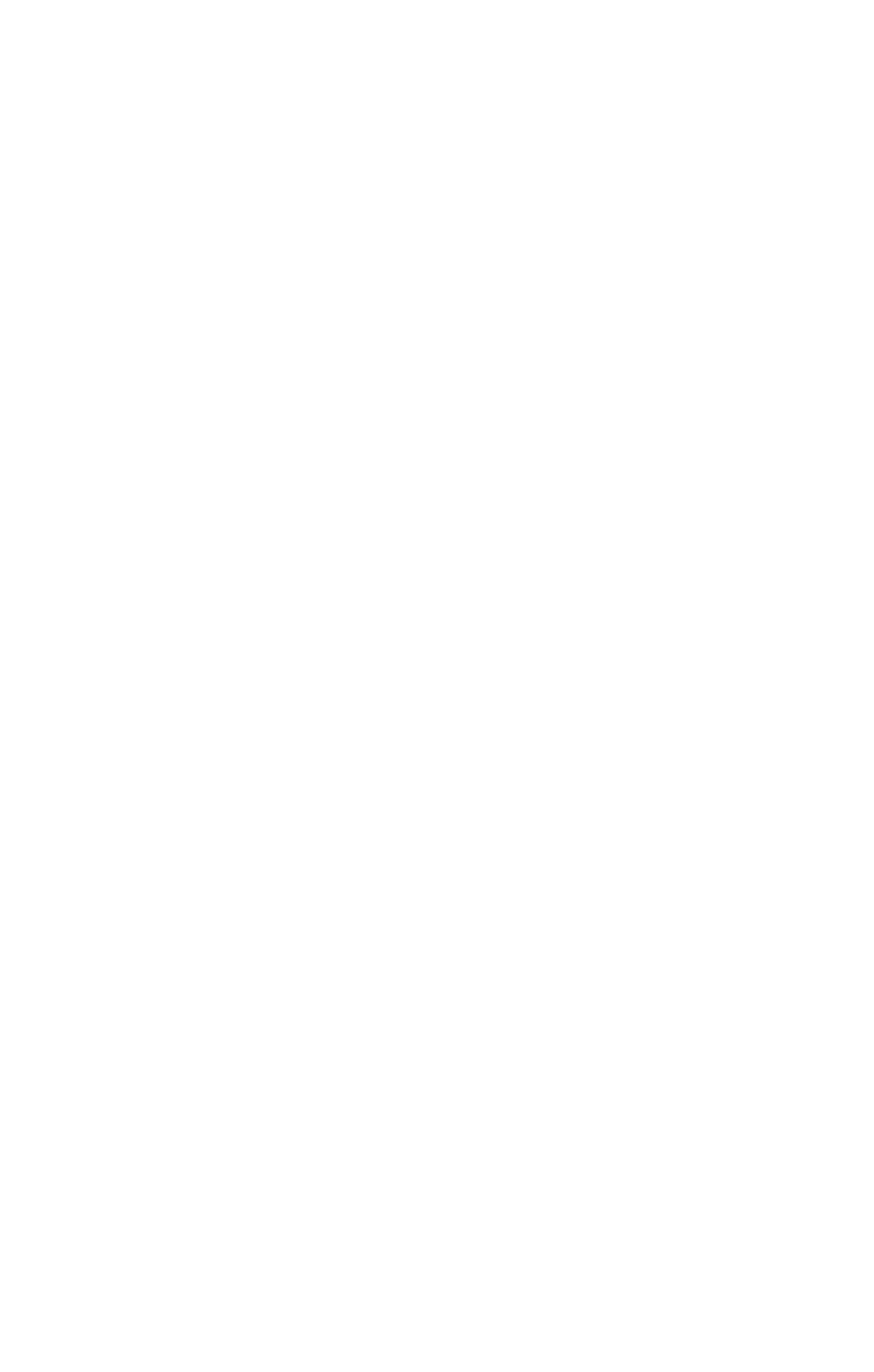Find and provide the bounding box coordinates for the UI element described here: "CCTV". The coordinates should be given as four float numbers between 0 and 1: [left, top, right, bottom].

[0.1, 0.535, 0.2, 0.571]